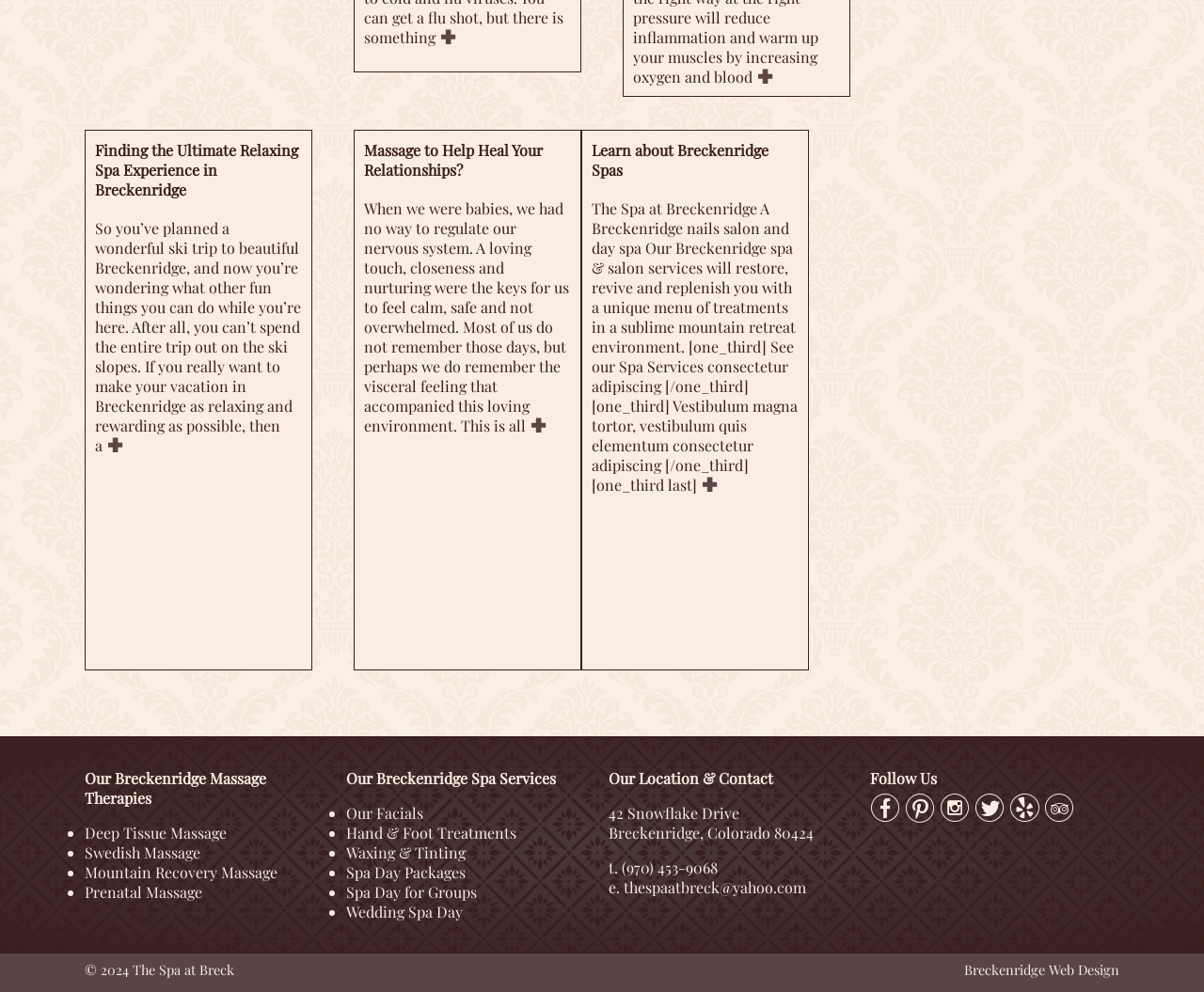Please identify the bounding box coordinates of the element's region that should be clicked to execute the following instruction: "Learn about 'Breckenridge Spas'". The bounding box coordinates must be four float numbers between 0 and 1, i.e., [left, top, right, bottom].

[0.484, 0.131, 0.671, 0.19]